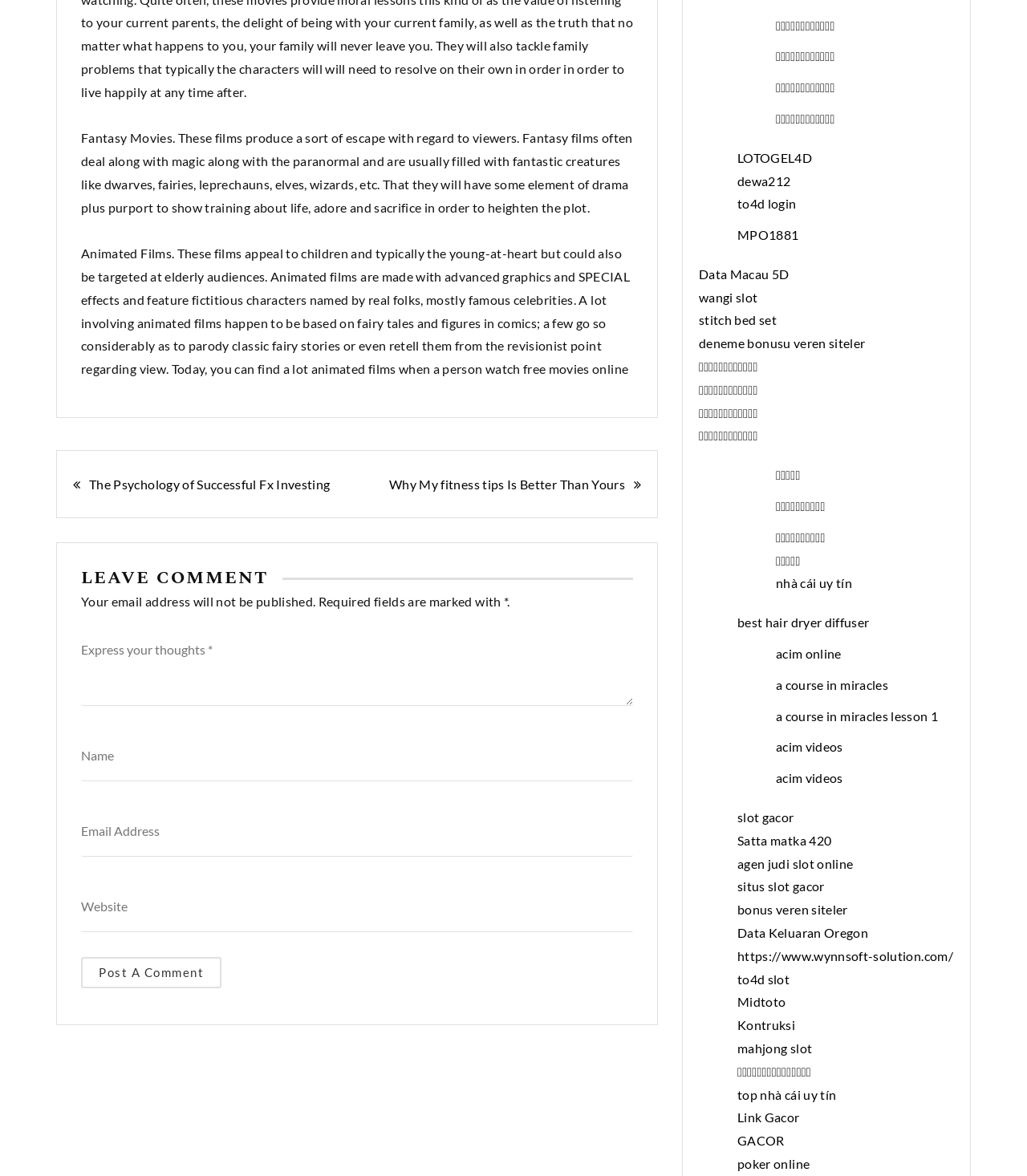What is the purpose of the 'Post navigation' section?
Please answer the question with as much detail as possible using the screenshot.

The 'Post navigation' section, which is a heading element, appears to provide links to navigate between different posts on the website. This section contains links to 'The Psychology of Successful Fx Investing' and 'Why My fitness tips Is Better Than Yours'.